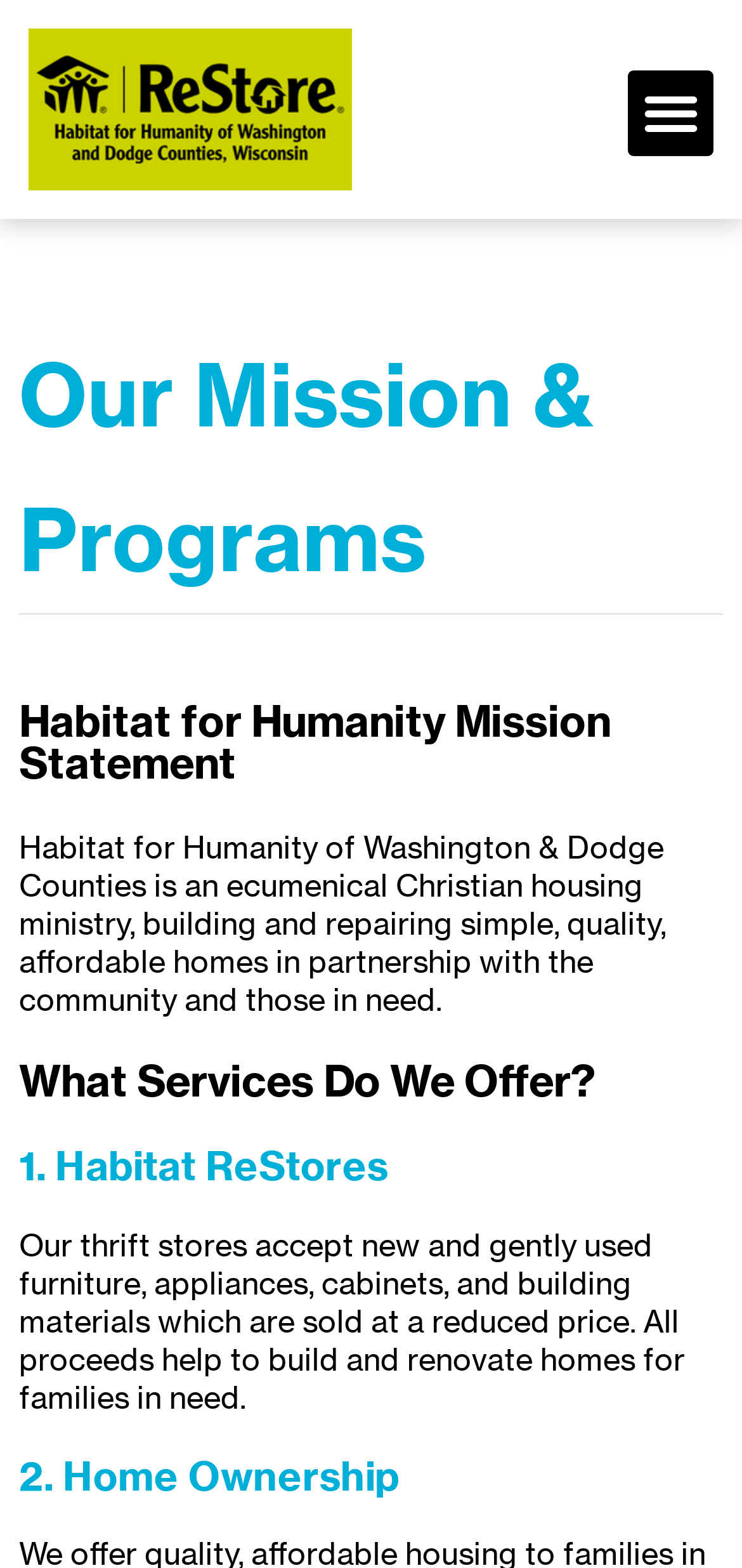What is the focus of Habitat for Humanity's mission?
Give a single word or phrase answer based on the content of the image.

building and repairing homes